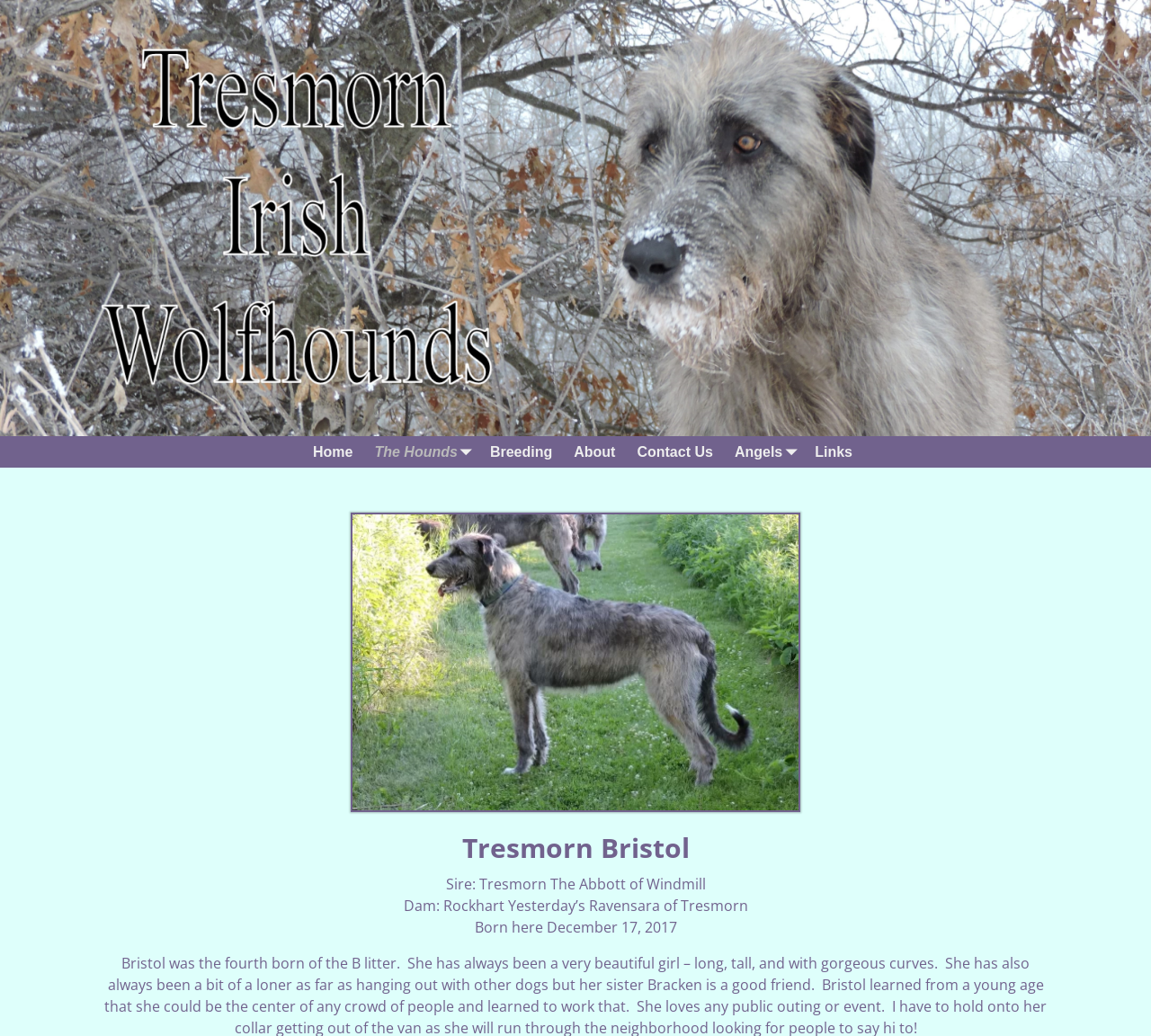What is the name of the dam?
Refer to the image and give a detailed answer to the query.

I found the answer by looking at the static text element that mentions the dam's name, which is 'Rockhart Yesterday’s Ravensara of Tresmorn'.